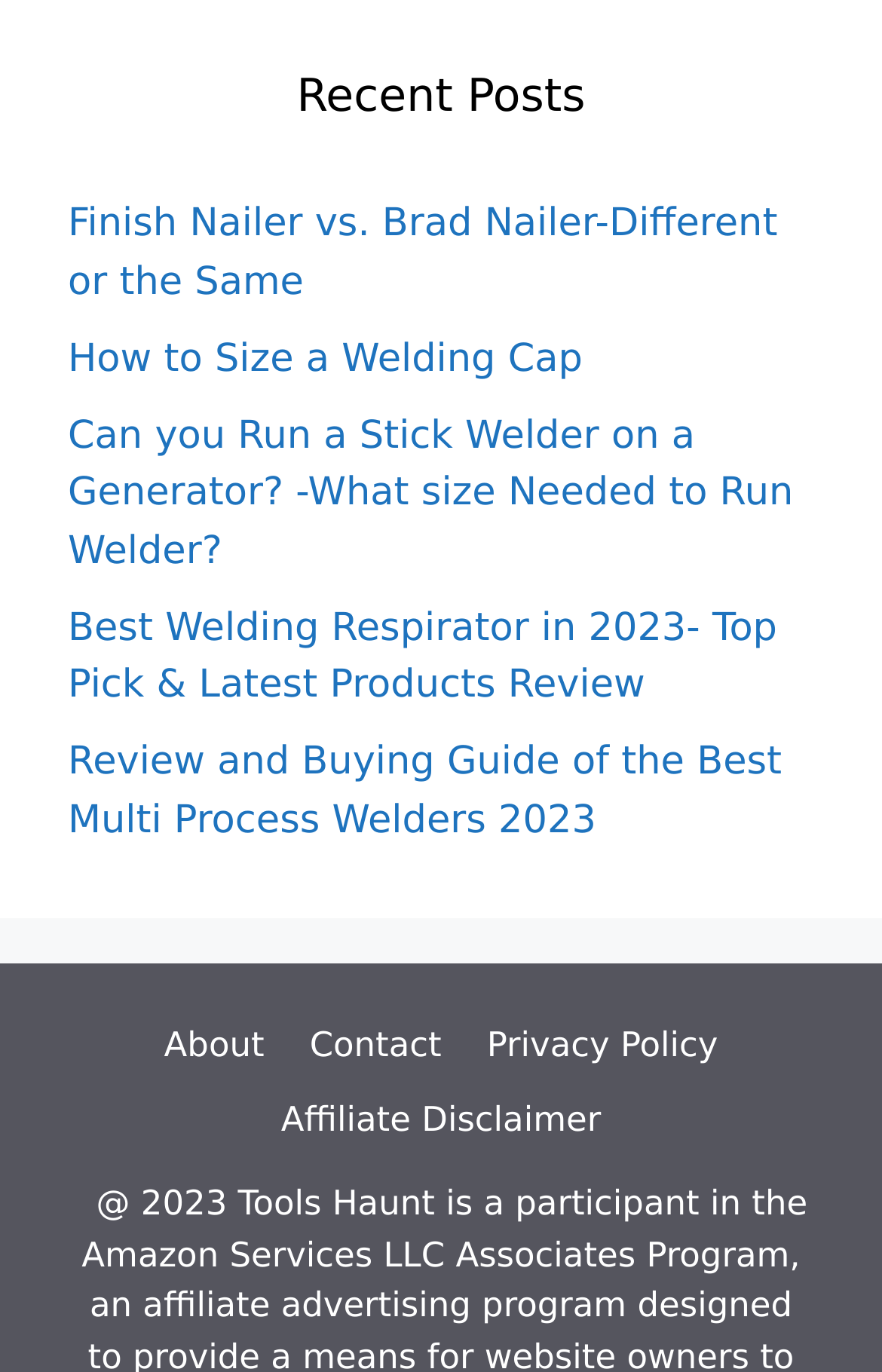Based on the element description About, identify the bounding box of the UI element in the given webpage screenshot. The coordinates should be in the format (top-left x, top-left y, bottom-right x, bottom-right y) and must be between 0 and 1.

[0.186, 0.747, 0.3, 0.777]